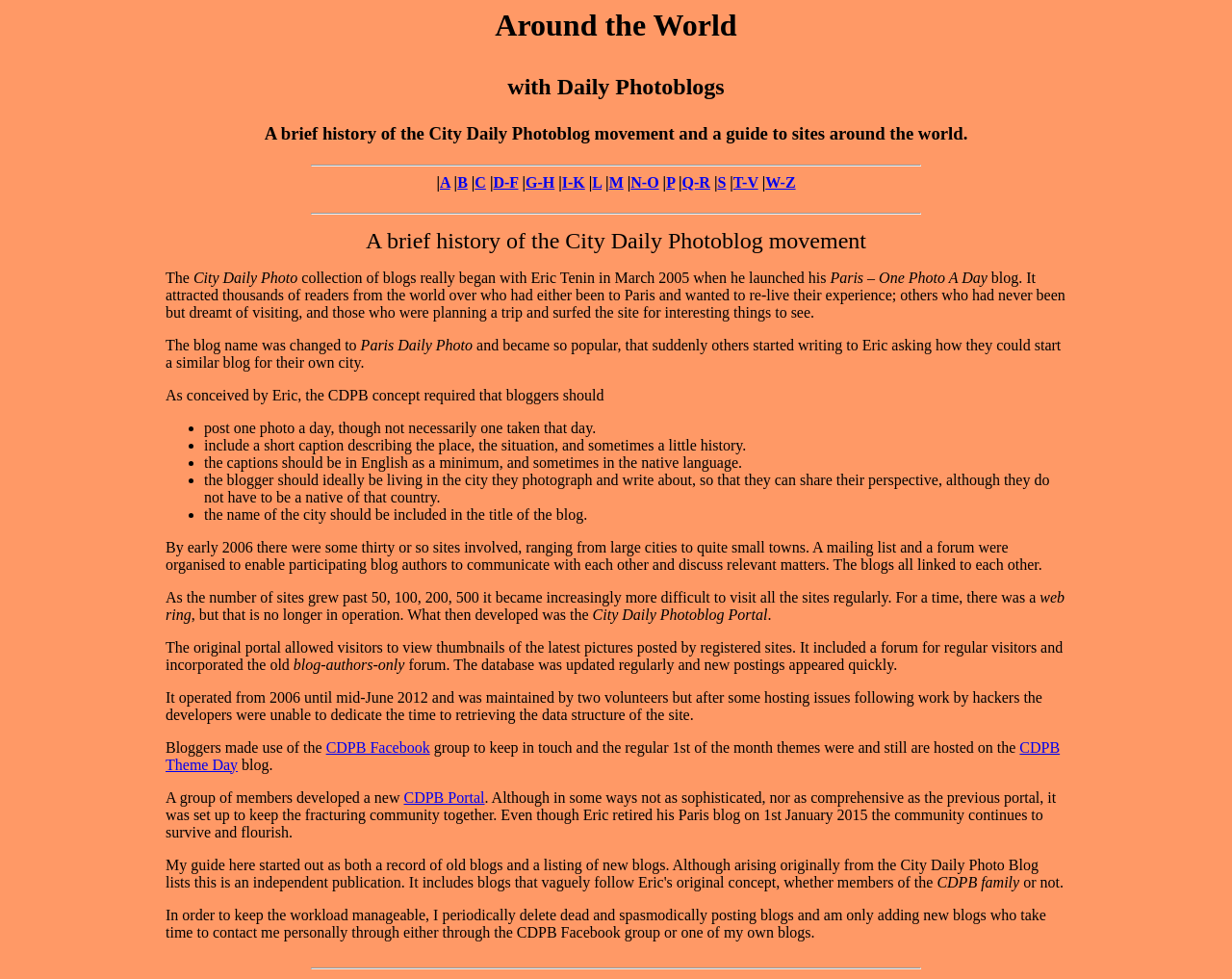Please locate the clickable area by providing the bounding box coordinates to follow this instruction: "Visit Harlow Council".

None